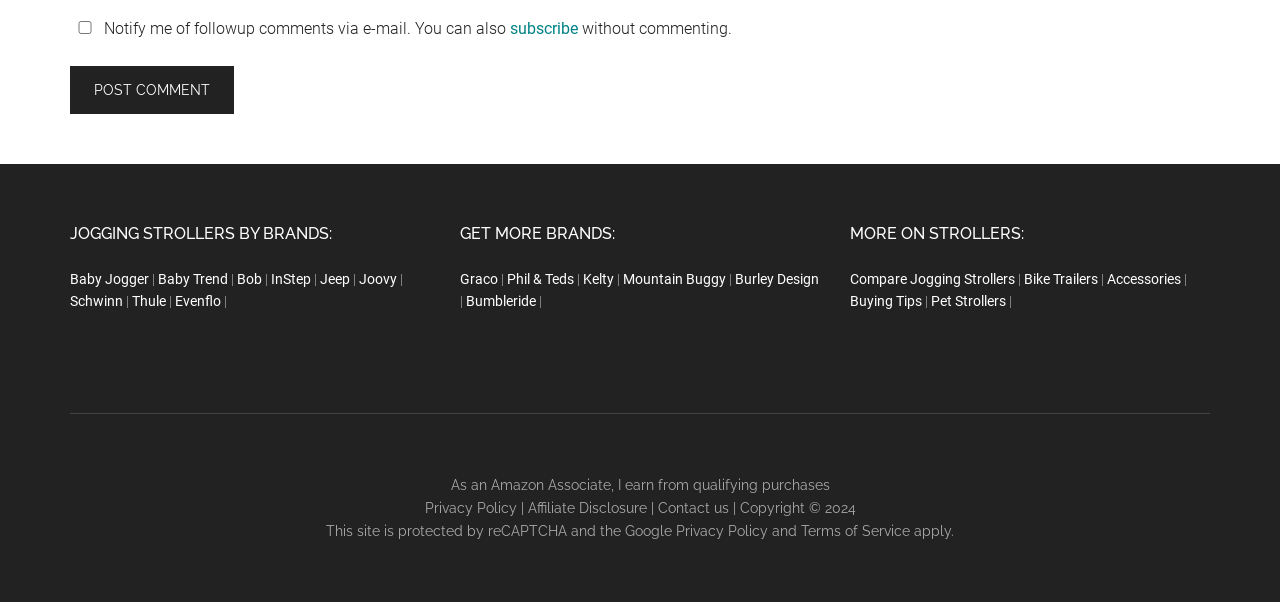How many brands are listed for jogging strollers? Examine the screenshot and reply using just one word or a brief phrase.

12